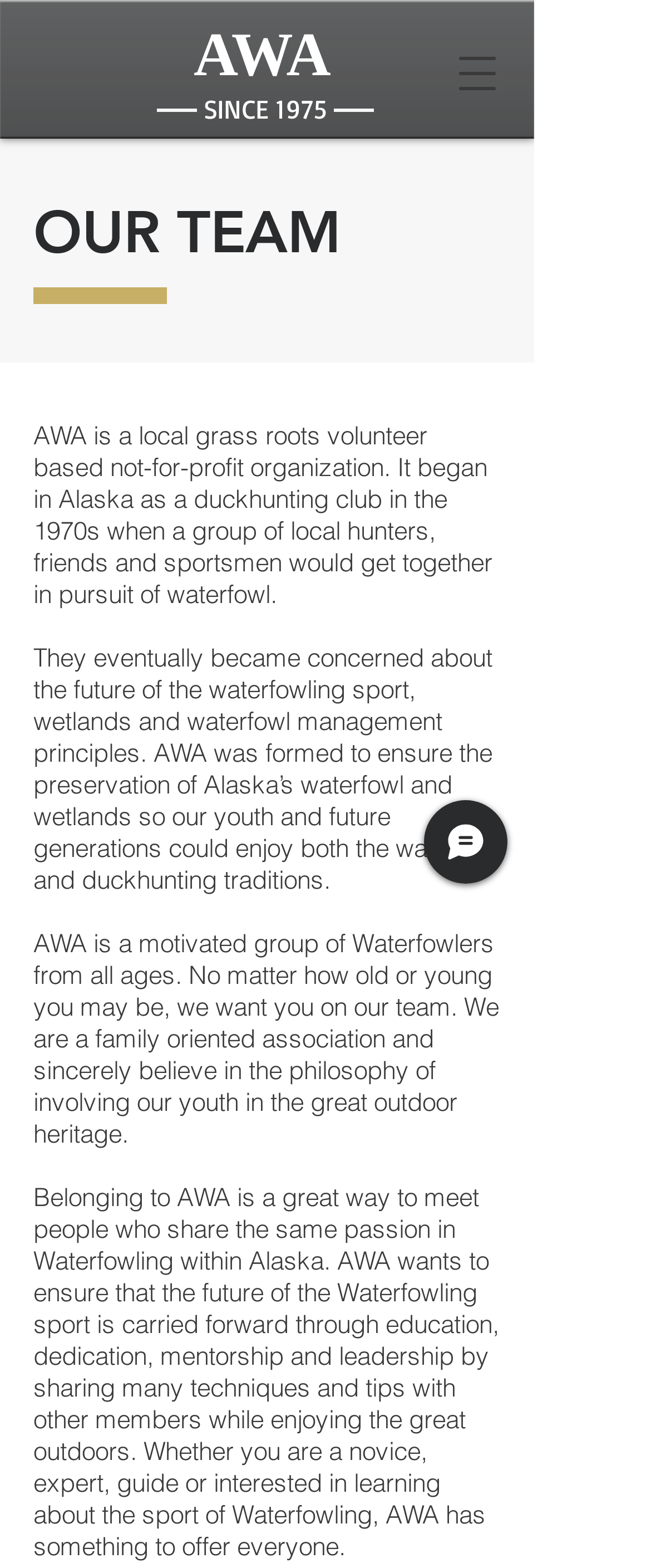Please find the bounding box for the UI element described by: "parent_node: AWA aria-label="Open navigation menu"".

[0.669, 0.02, 0.797, 0.074]